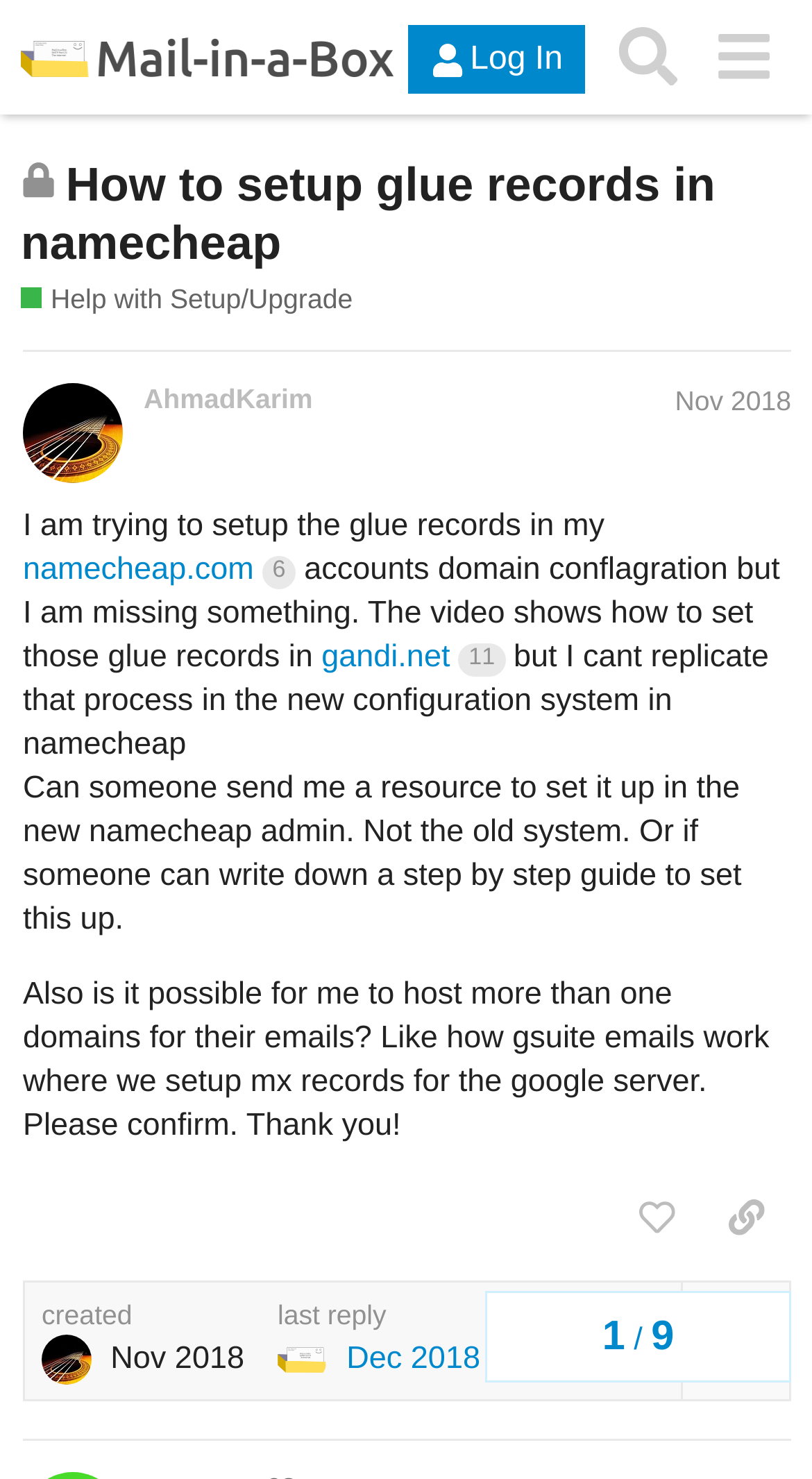Please answer the following question using a single word or phrase: 
What is the date of the last reply to this forum post?

Dec 3, 2018